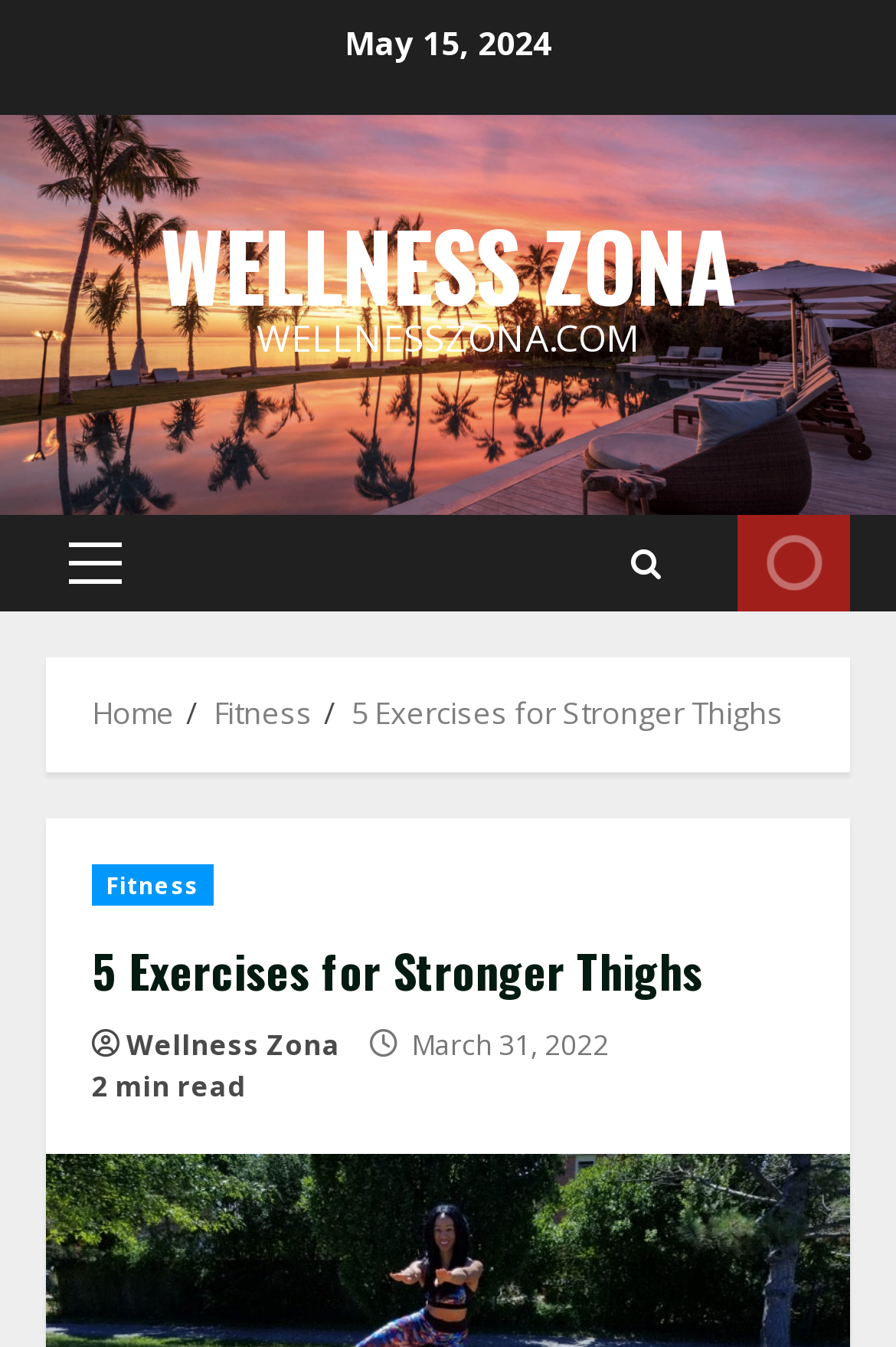Please find the bounding box coordinates for the clickable element needed to perform this instruction: "Check predictions".

None